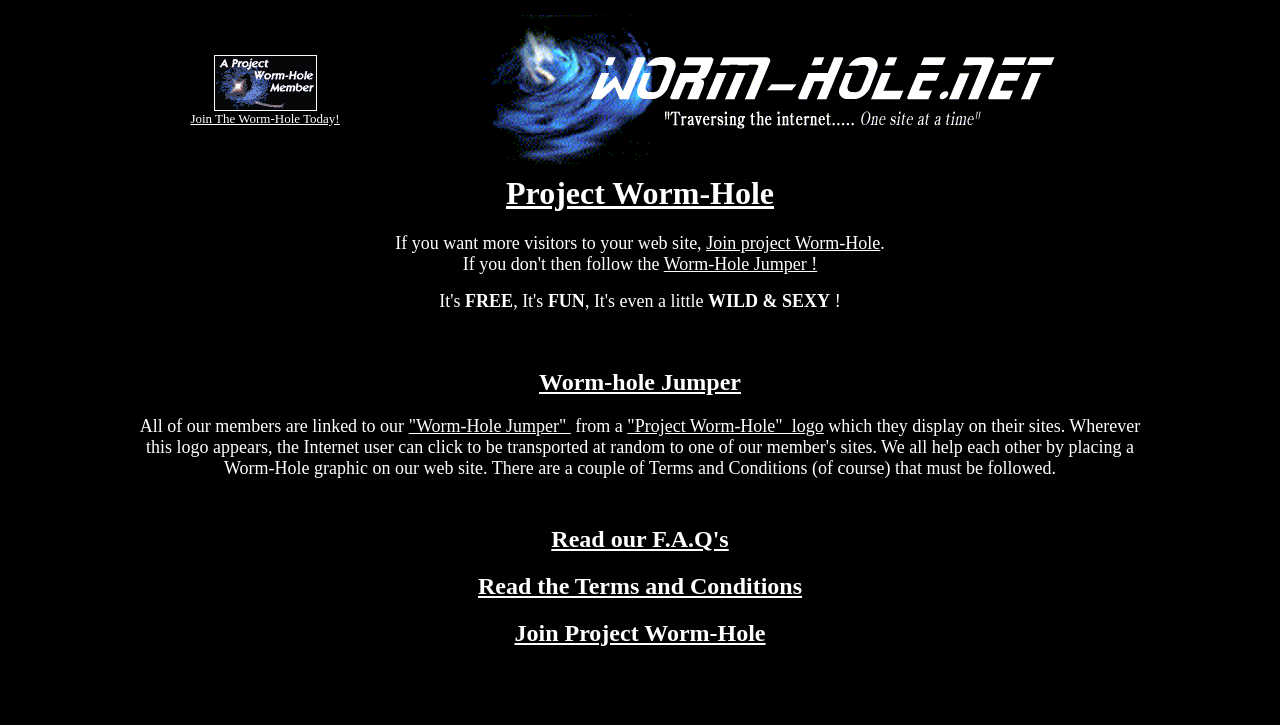Based on the element description: "Read our F.A.Q's", identify the UI element and provide its bounding box coordinates. Use four float numbers between 0 and 1, [left, top, right, bottom].

[0.431, 0.726, 0.569, 0.762]